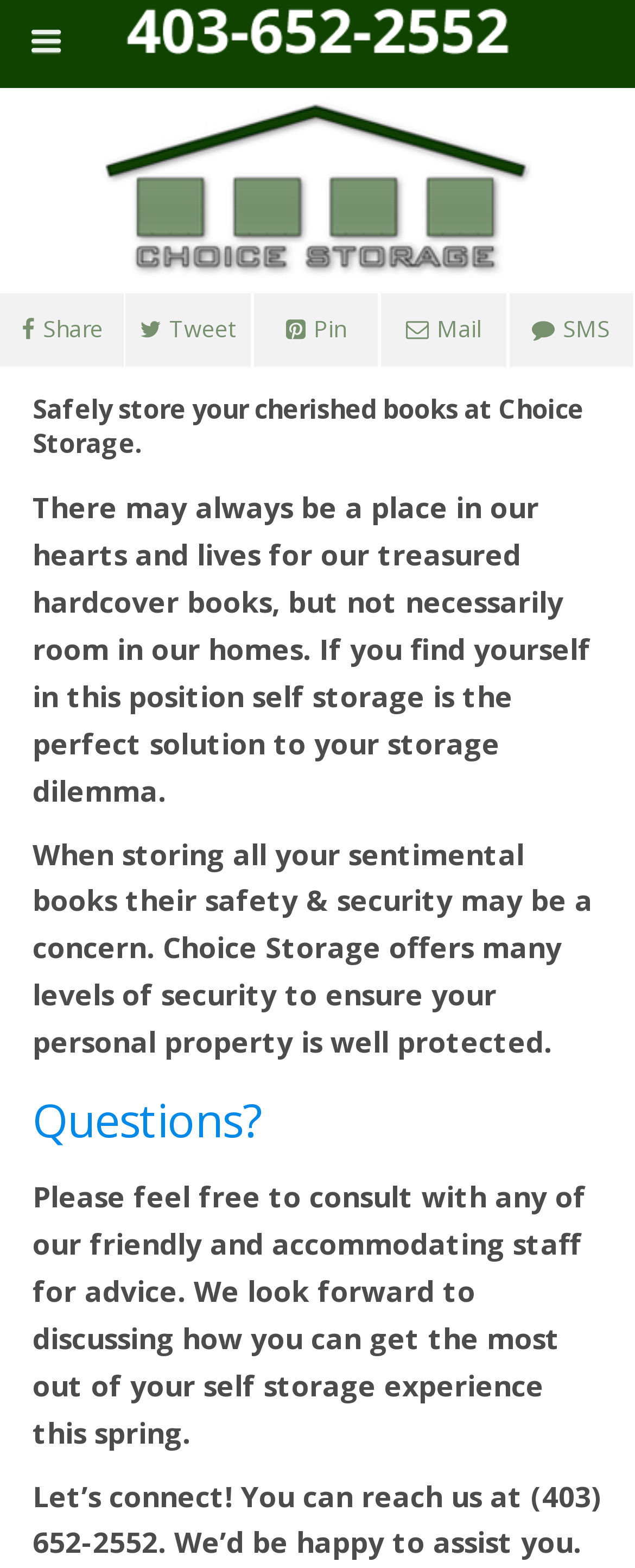What is the main concern for storing sentimental books?
Provide a comprehensive and detailed answer to the question.

According to the webpage, when storing sentimental books, their safety and security may be a concern. This is mentioned in the paragraph that starts with 'When storing all your sentimental books...'.